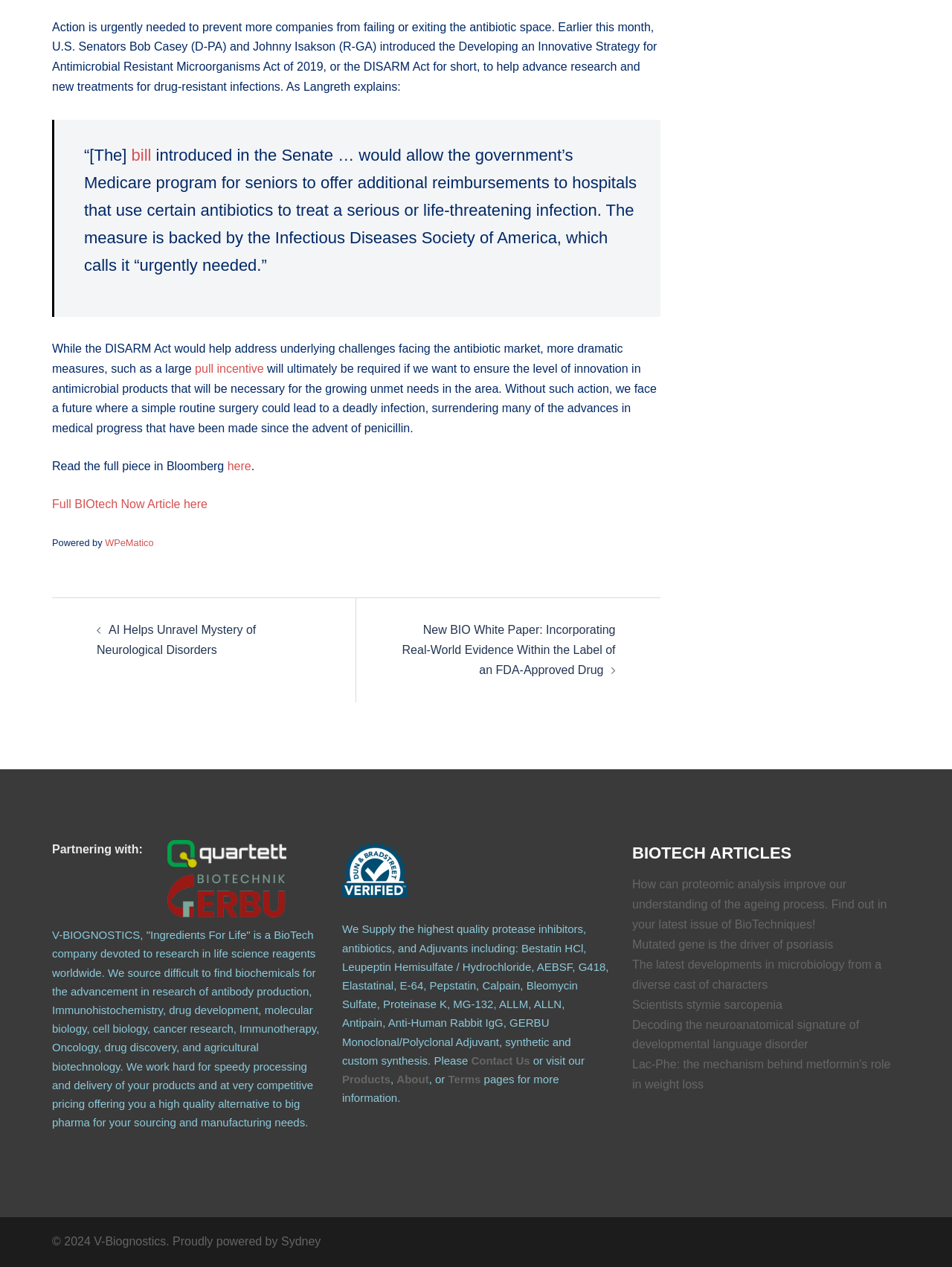Locate the bounding box coordinates of the clickable region necessary to complete the following instruction: "Read the latest developments in microbiology". Provide the coordinates in the format of four float numbers between 0 and 1, i.e., [left, top, right, bottom].

[0.664, 0.693, 0.932, 0.735]